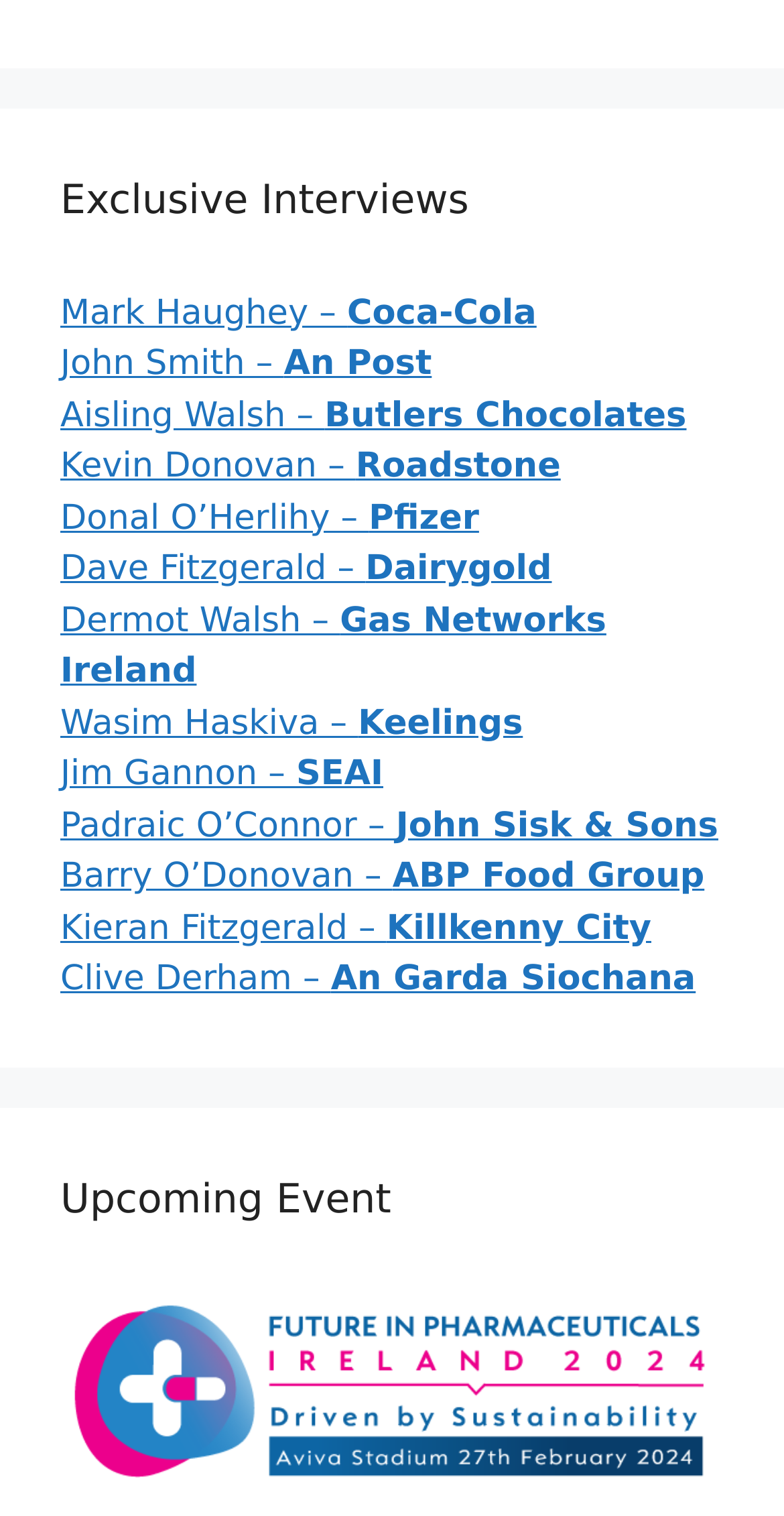What is the title of the second section?
Using the information presented in the image, please offer a detailed response to the question.

I looked for a heading element that is not the first one, and found the text 'Upcoming Event' which is likely the title of the second section.